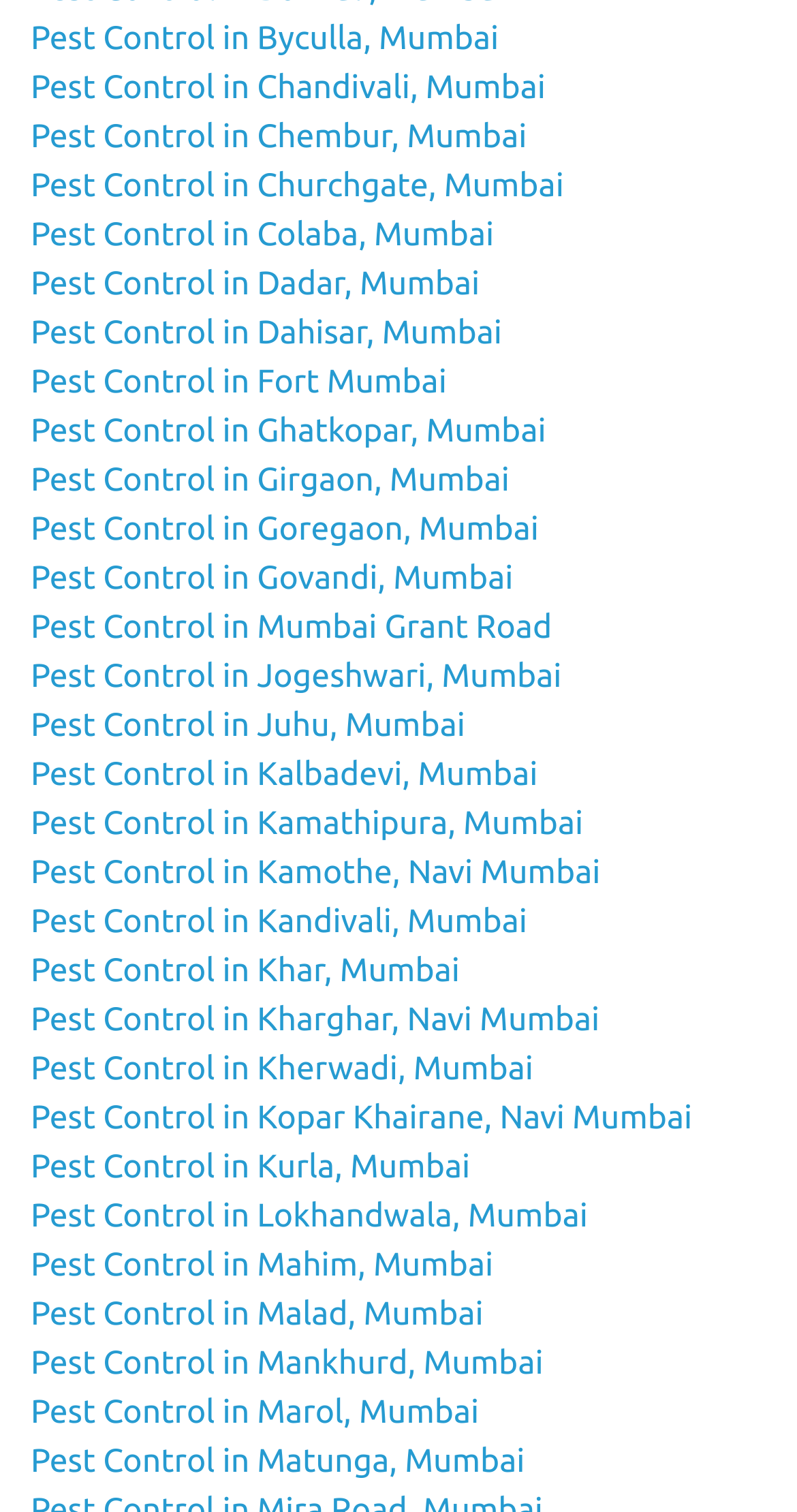Locate the bounding box coordinates of the element's region that should be clicked to carry out the following instruction: "contact the website owner". The coordinates need to be four float numbers between 0 and 1, i.e., [left, top, right, bottom].

None